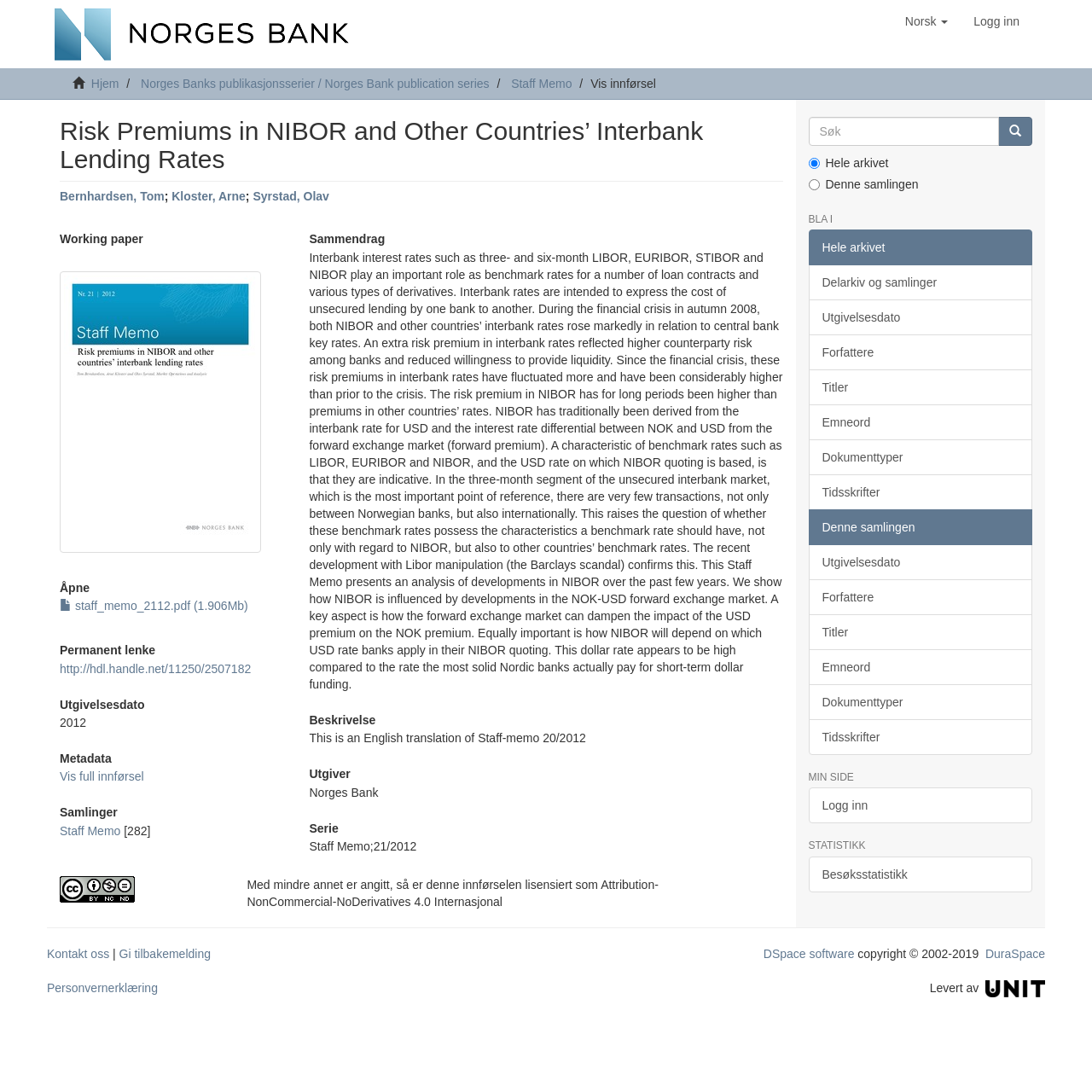Could you locate the bounding box coordinates for the section that should be clicked to accomplish this task: "Search for adoption resources".

None